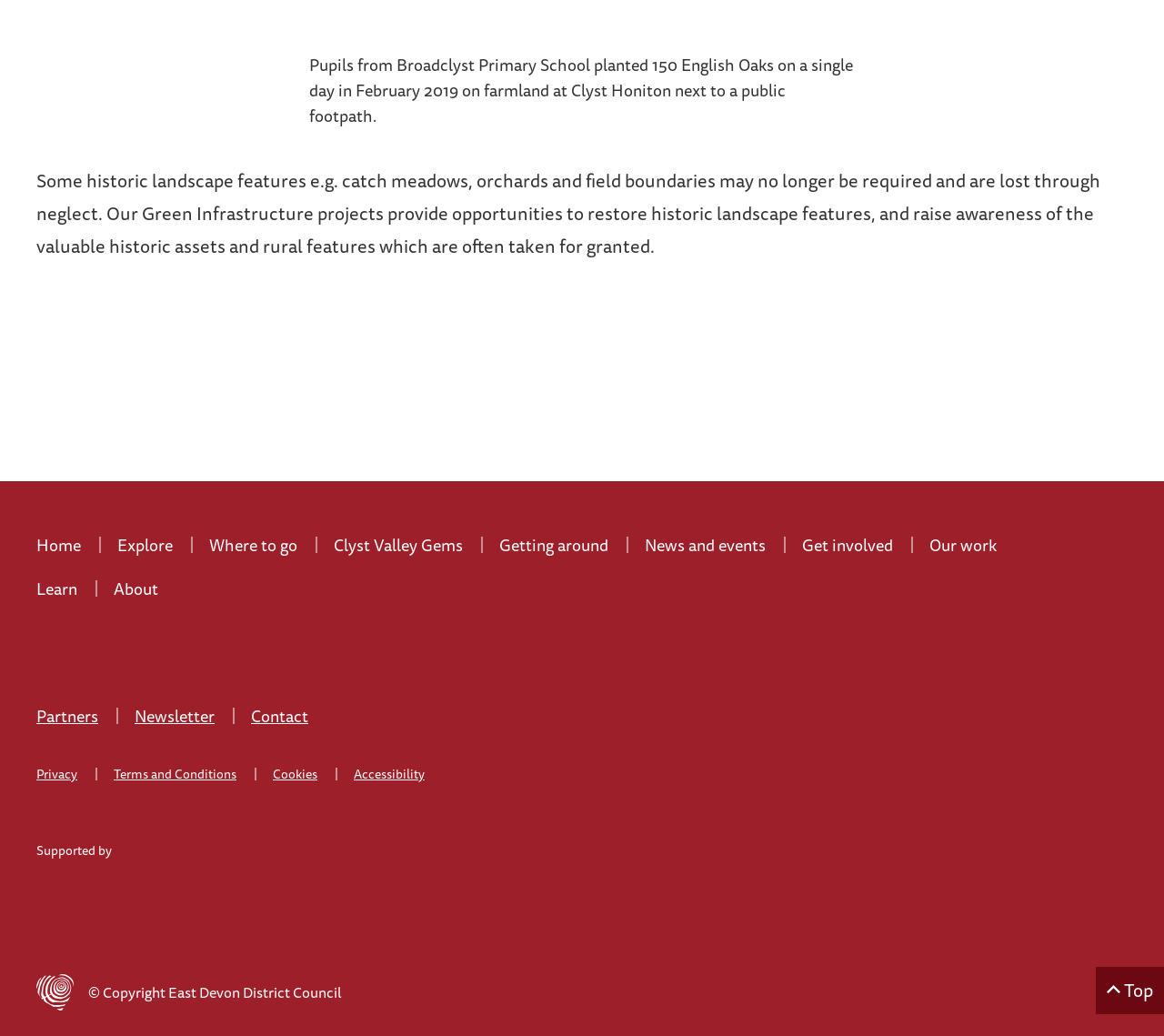What is the main topic of the webpage?
Look at the image and respond with a one-word or short-phrase answer.

Green Infrastructure